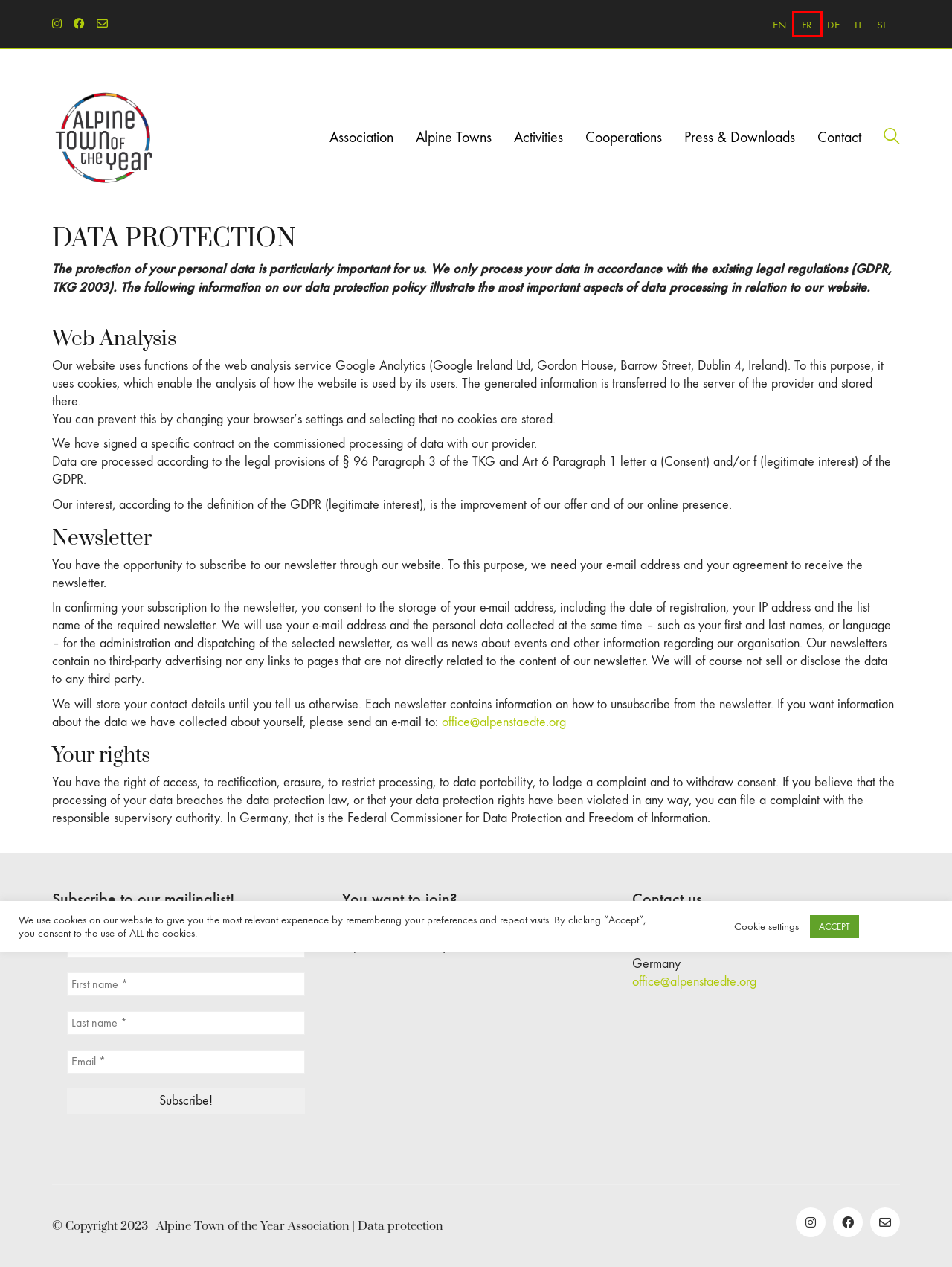A screenshot of a webpage is given with a red bounding box around a UI element. Choose the description that best matches the new webpage shown after clicking the element within the red bounding box. Here are the candidates:
A. Contact - Alpine Town of the year
B. Protection des données - Ville des Alpes de l'Année
C. Datenschutzerklärung - Alpenstadt des Jahres
D. Press & Downloads - Alpine Town of the year
E. Alpine Town of the Year Association
F. Protezione dei dati - Città Alpina dell'anno
G. Tolmin - Alpine Town of the year
H. Varstvo osebnih podatkov - Alpsko mesto leta

B